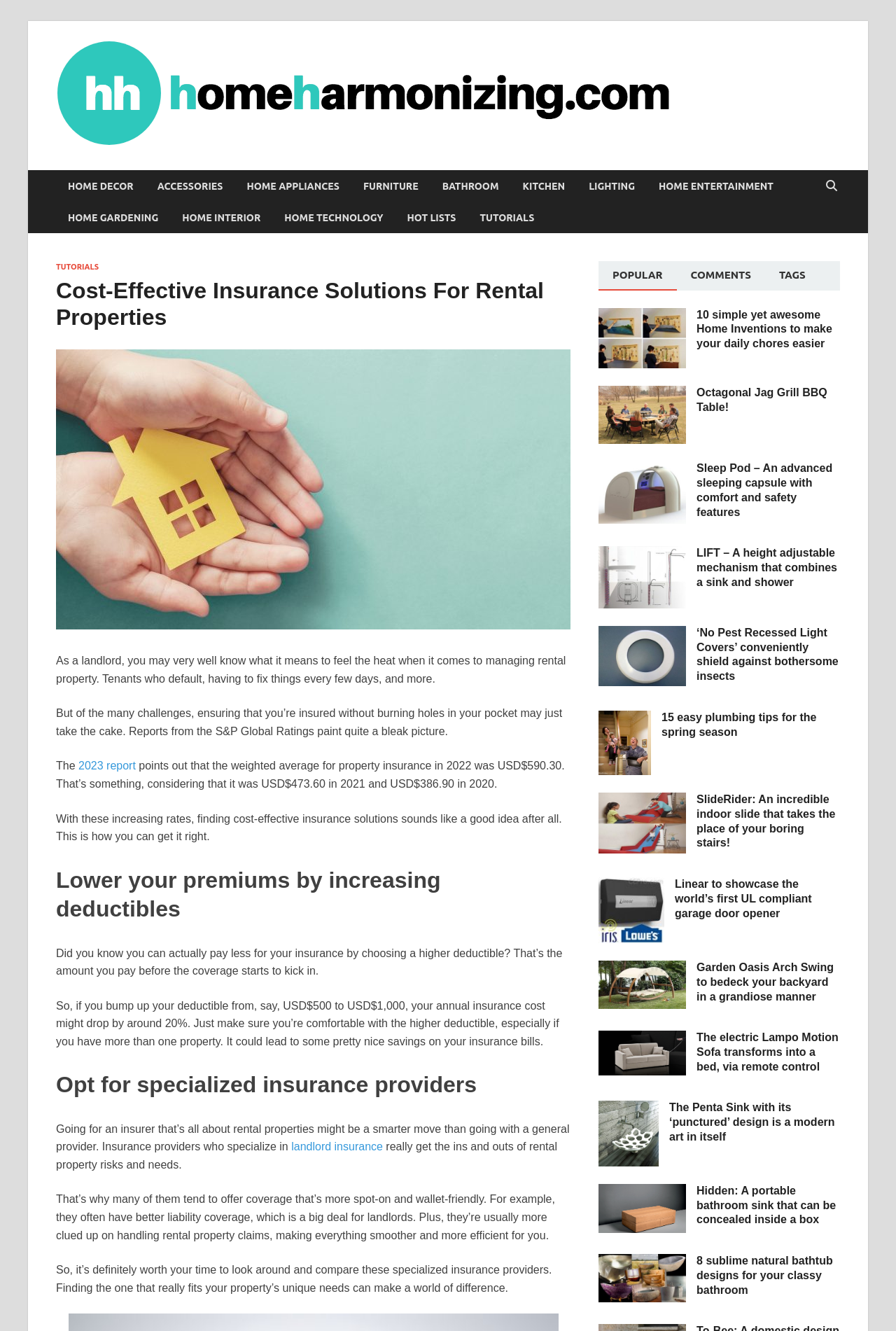Please identify the bounding box coordinates of the clickable region that I should interact with to perform the following instruction: "Learn about 'insurance for rental properties'". The coordinates should be expressed as four float numbers between 0 and 1, i.e., [left, top, right, bottom].

[0.062, 0.466, 0.637, 0.475]